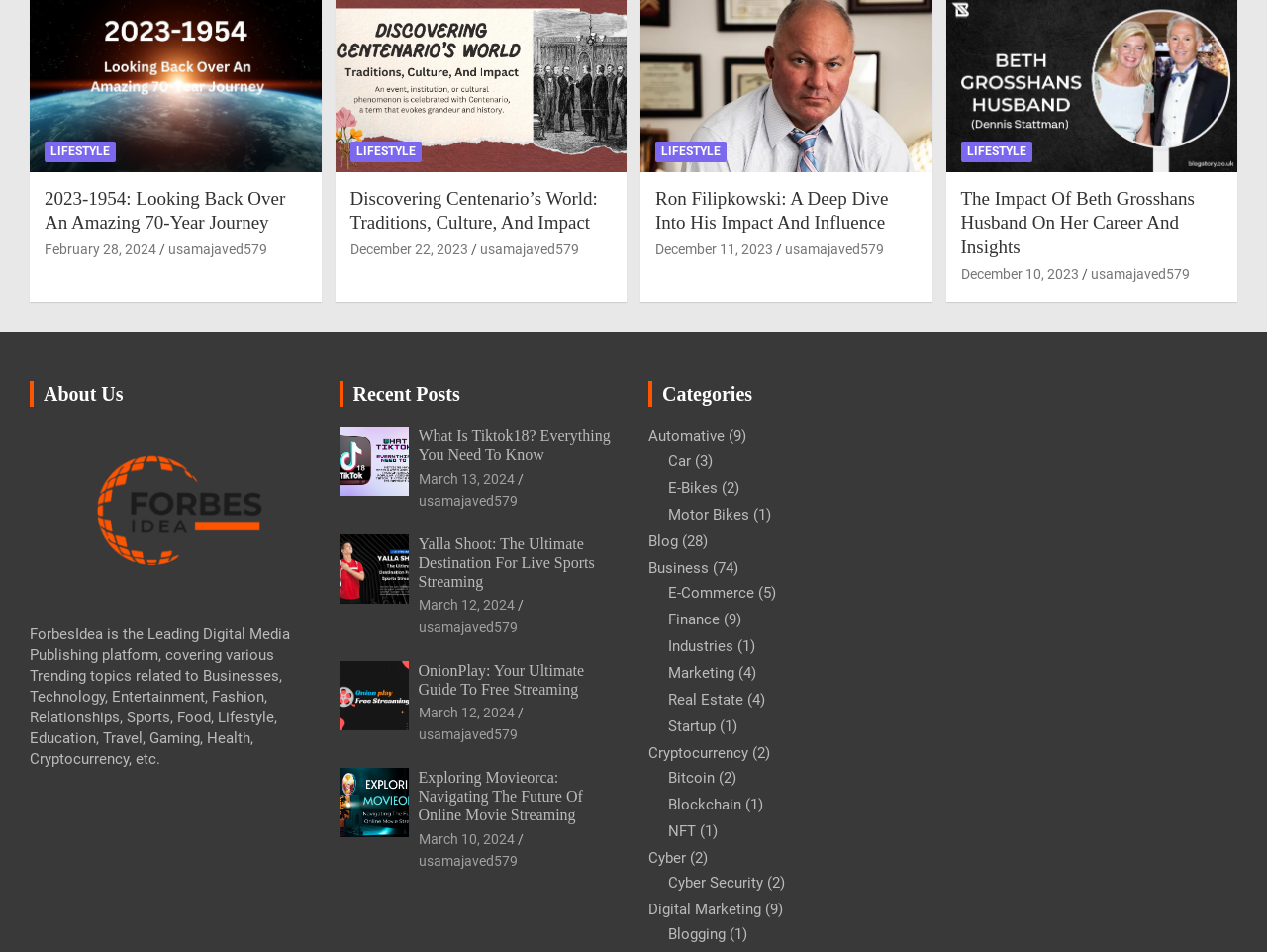Observe the image and answer the following question in detail: What is the date of the latest article?

I looked at the dates listed next to each article title and found that the latest date is March 13, 2024, which is associated with the article 'What Is Tiktok18? Everything You Need To Know'.